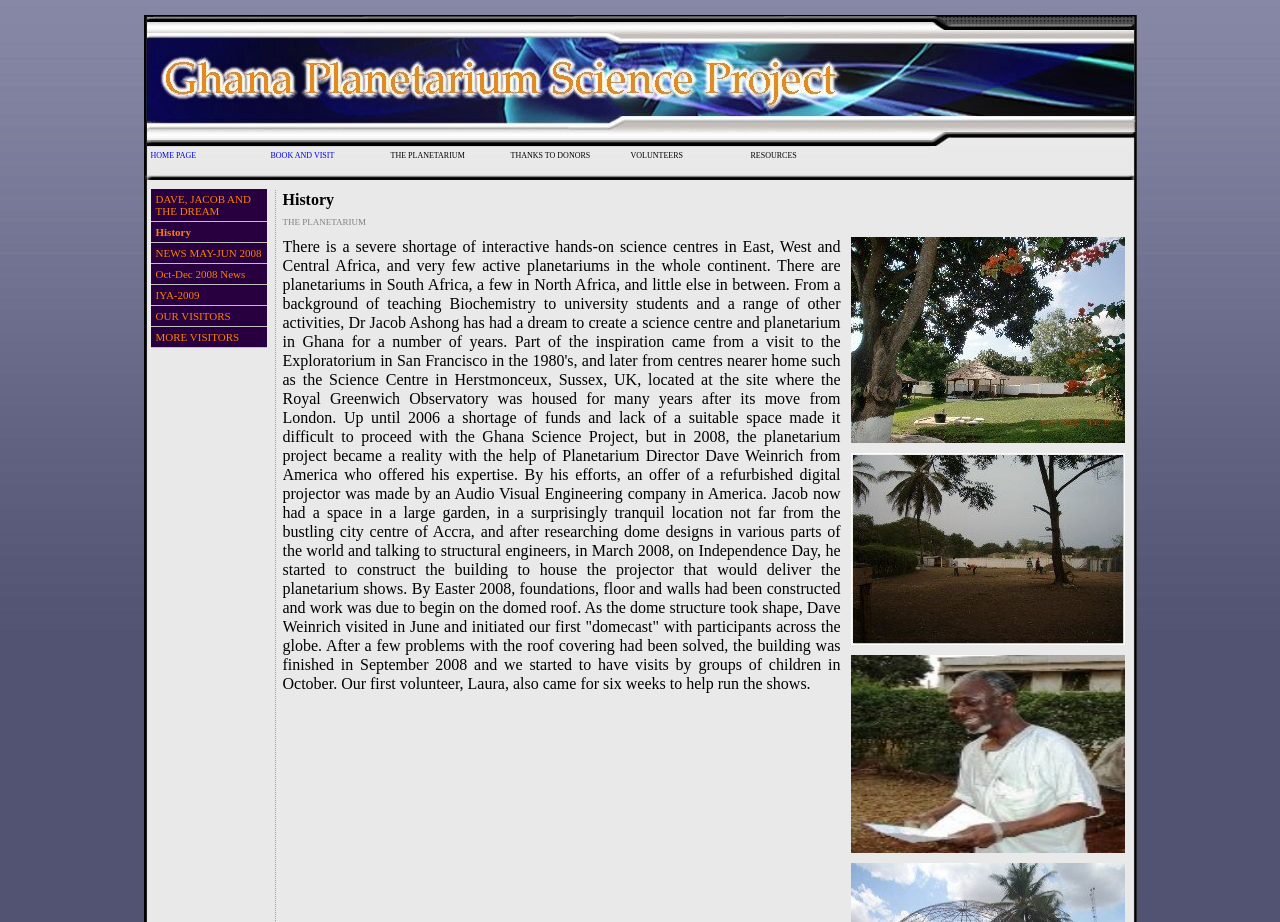Who helped Dr. Jacob Ashong with the planetarium project?
Please answer the question with a detailed and comprehensive explanation.

According to the text, Dr. Jacob Ashong had a dream to create a science centre and planetarium in Ghana, and Dave Weinrich, a Planetarium Director from America, offered his expertise and helped with the project.